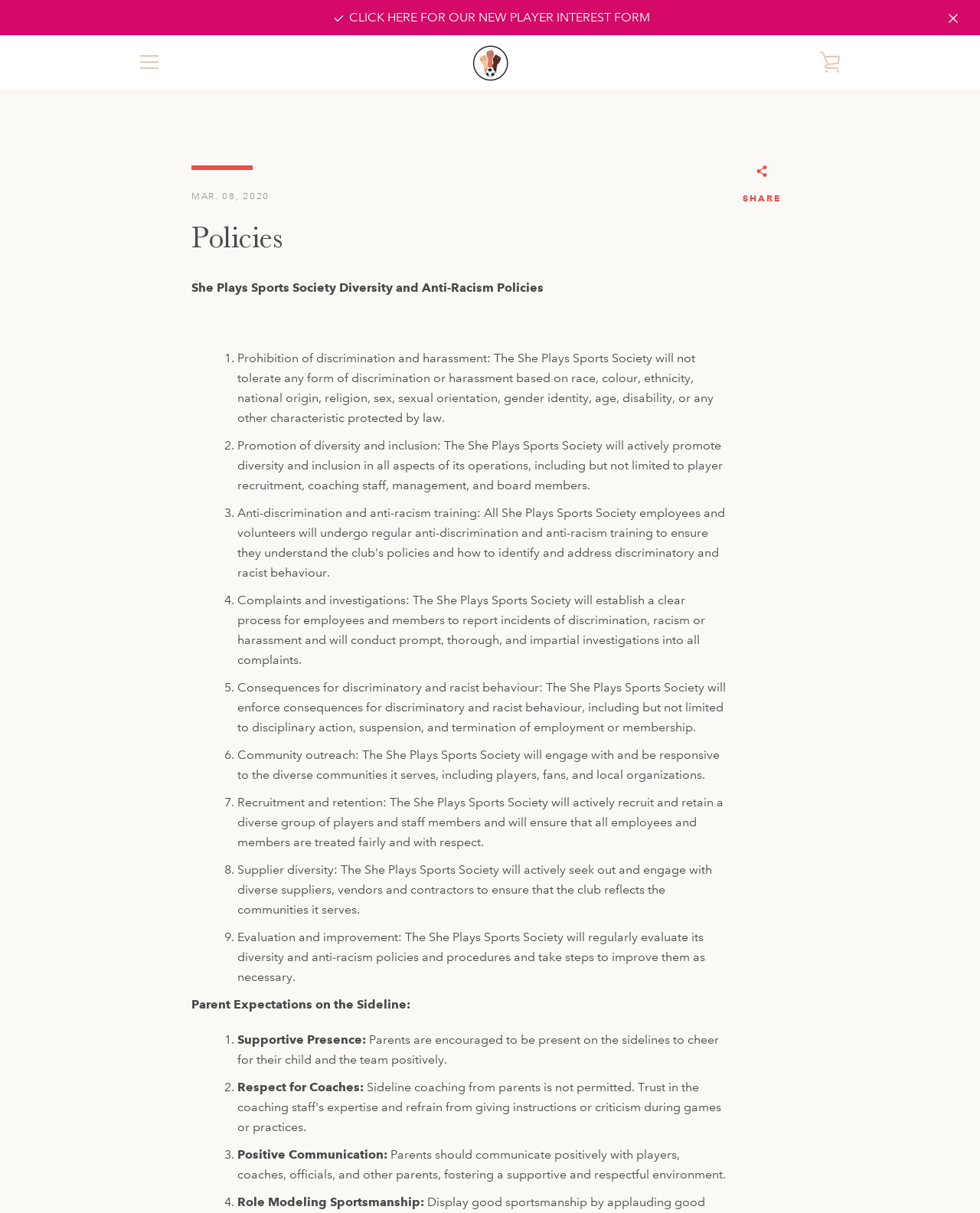Offer a detailed explanation of the webpage layout and contents.

This webpage is about the policies of the She Plays Sports Society, specifically focusing on diversity and anti-racism. At the top of the page, there is a navigation menu with links to "Skip to content", "CLICK HERE FOR OUR NEW PLAYER INTEREST FORM", and "MENU". Below this, there is a logo of the She Plays Soccer Academy, which is an image with the text "SHE PLAYS SOCCER ACADEMY".

The main content of the page is divided into two sections. The first section is headed "Policies" and lists nine points outlining the society's policies on diversity and anti-racism, including prohibition of discrimination and harassment, promotion of diversity and inclusion, and consequences for discriminatory behavior. Each point is numbered and has a brief description.

The second section is headed "Parent Expectations on the Sideline" and lists four points outlining the expected behavior of parents on the sidelines, including being a supportive presence, respecting coaches, communicating positively, and role-modeling sportsmanship.

On the right side of the page, there is a call-to-action button to "SHARE" the content on social media. Below this, there is a section to sign up for updates, which includes a text box to enter an email address and a "SUBSCRIBE" button.

At the bottom of the page, there are links to the society's social media profiles, including Instagram, as well as a copyright notice and a link to the Shopify platform that powers the website. There are also payment icons, including American Express, Apple Pay, and Visa, among others.